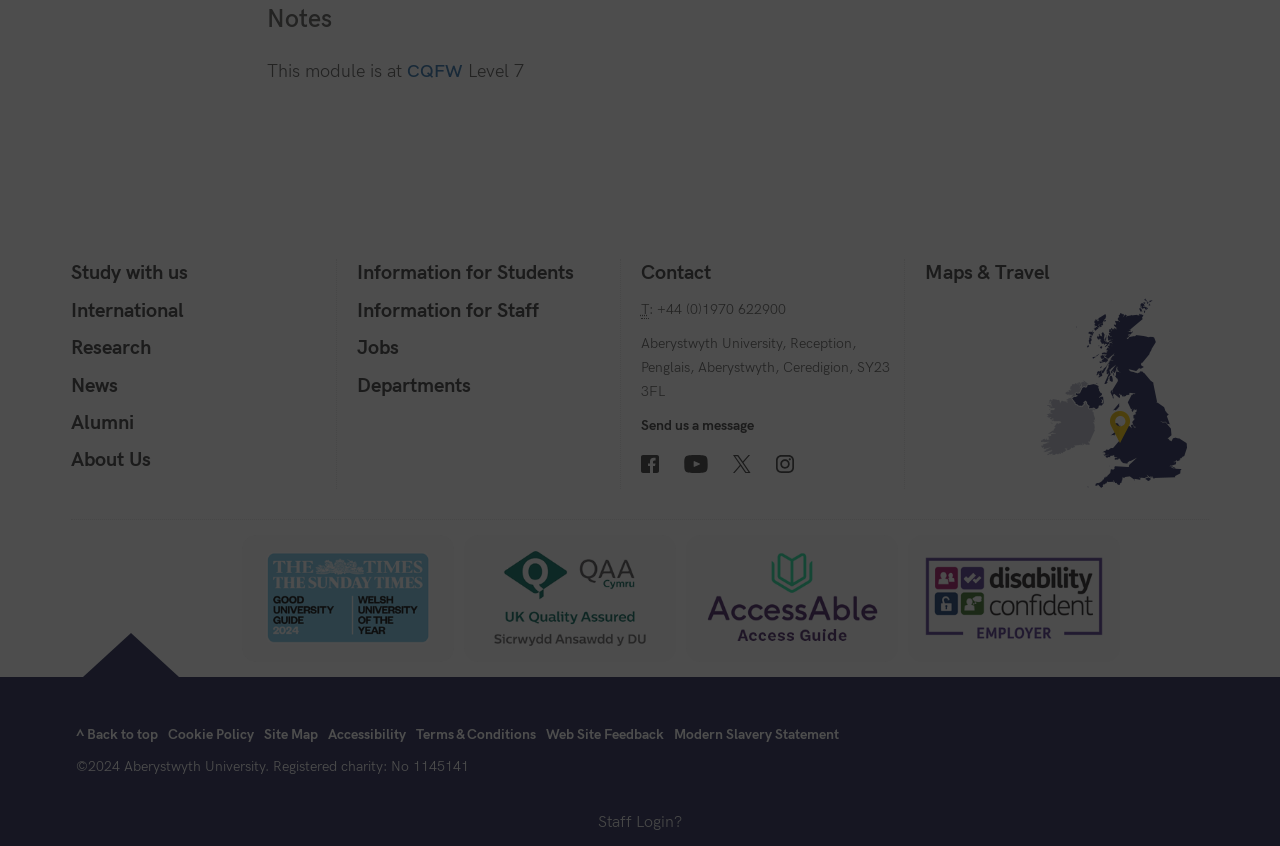Specify the bounding box coordinates of the area to click in order to execute this command: 'Click on Study with us'. The coordinates should consist of four float numbers ranging from 0 to 1, and should be formatted as [left, top, right, bottom].

[0.056, 0.307, 0.147, 0.336]